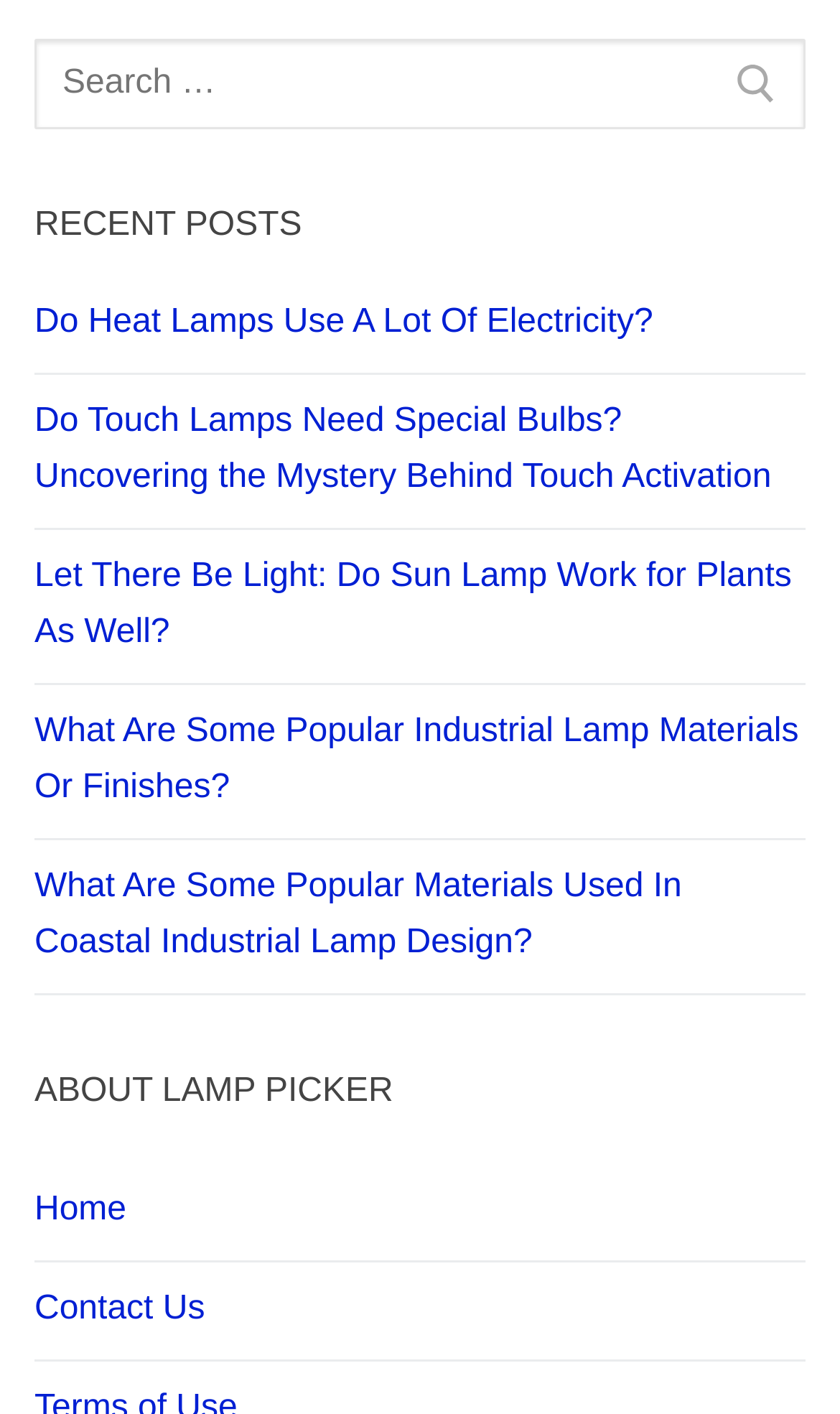How many headings are on this webpage?
Please provide a detailed answer to the question.

I identified two headings on this webpage: 'RECENT POSTS' and 'ABOUT LAMP PICKER'.